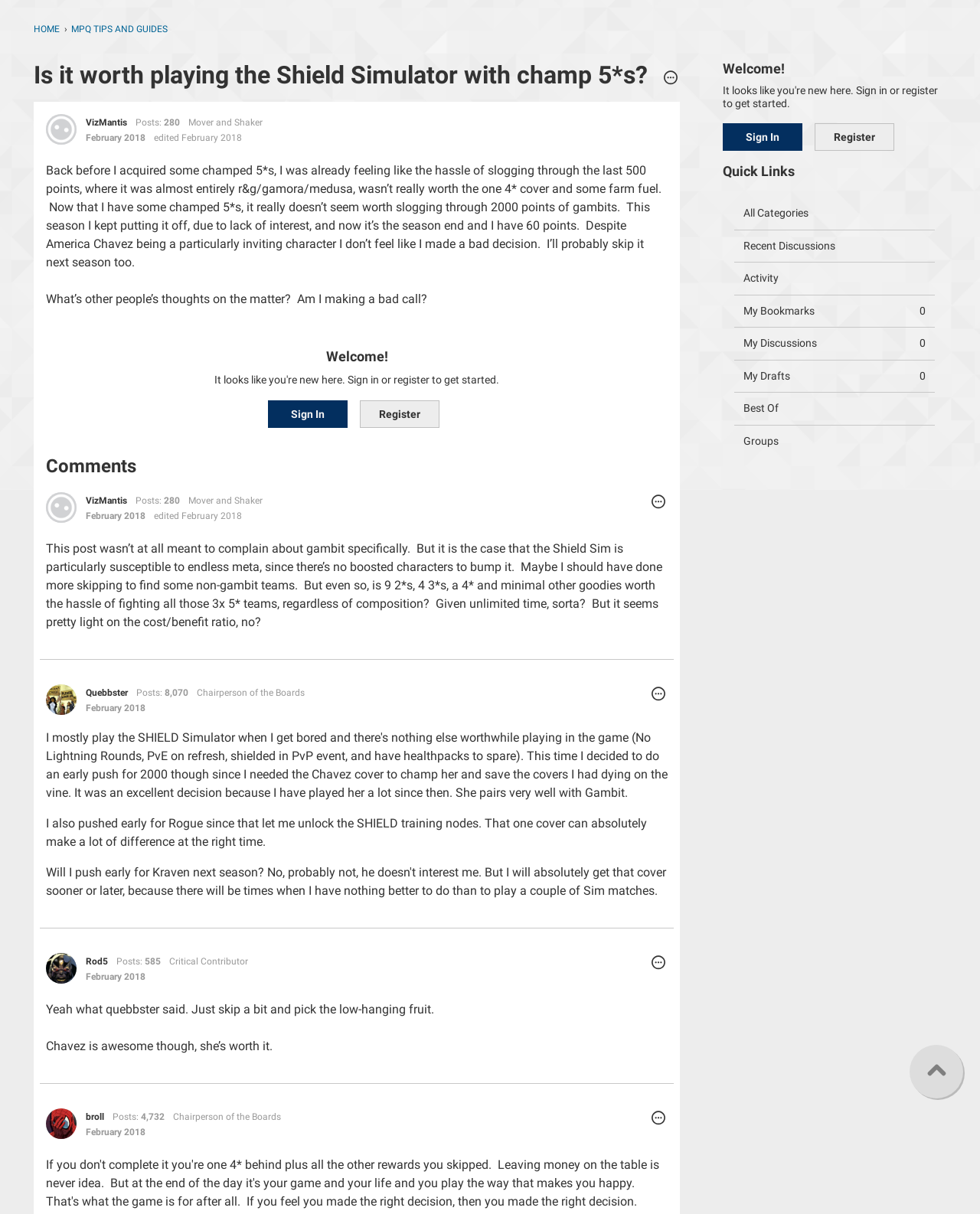Please find the bounding box coordinates in the format (top-left x, top-left y, bottom-right x, bottom-right y) for the given element description. Ensure the coordinates are floating point numbers between 0 and 1. Description: Groups

[0.749, 0.35, 0.954, 0.376]